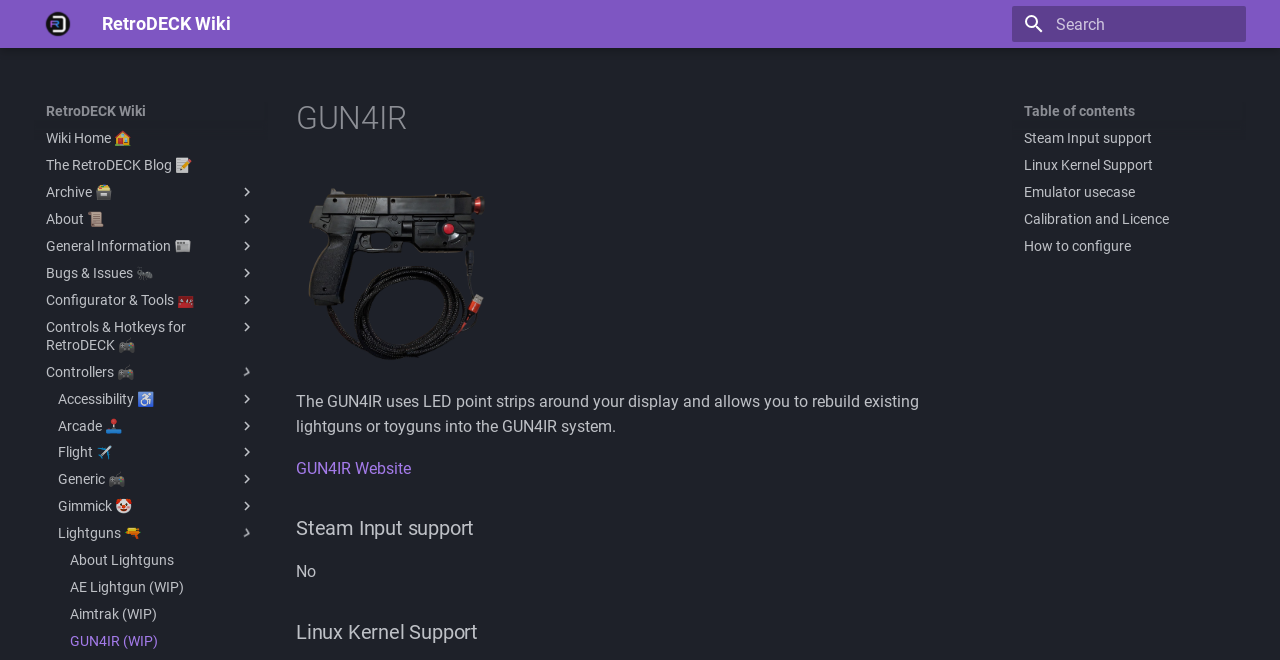Indicate the bounding box coordinates of the element that must be clicked to execute the instruction: "Learn about RetroDECK and Udev Rules". The coordinates should be given as four float numbers between 0 and 1, i.e., [left, top, right, bottom].

[0.055, 0.659, 0.2, 0.686]